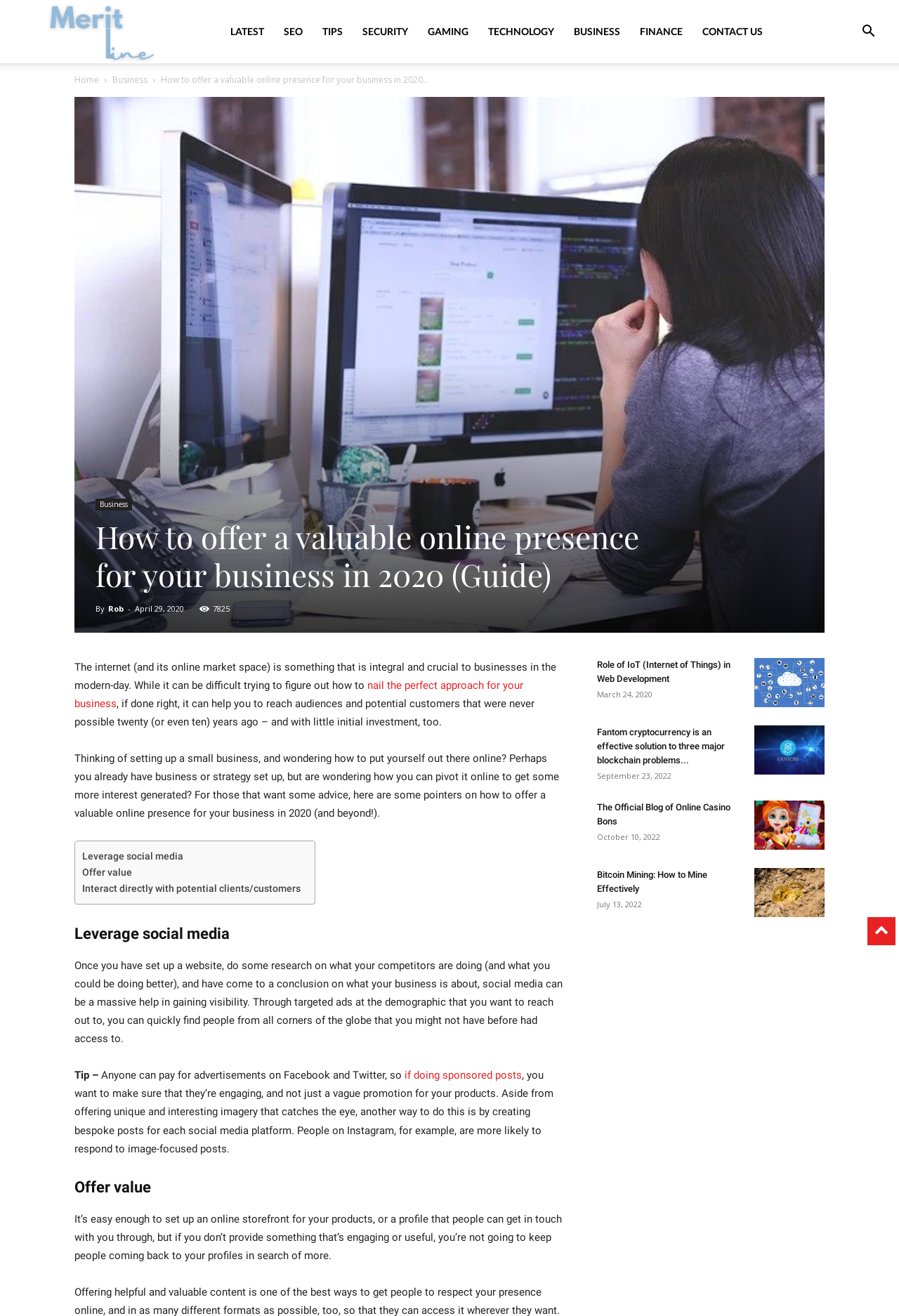Identify the bounding box coordinates of the clickable region required to complete the instruction: "Read the article 'How to offer a valuable online presence for your business in 2020 (Guide)'". The coordinates should be given as four float numbers within the range of 0 and 1, i.e., [left, top, right, bottom].

[0.179, 0.056, 0.477, 0.065]